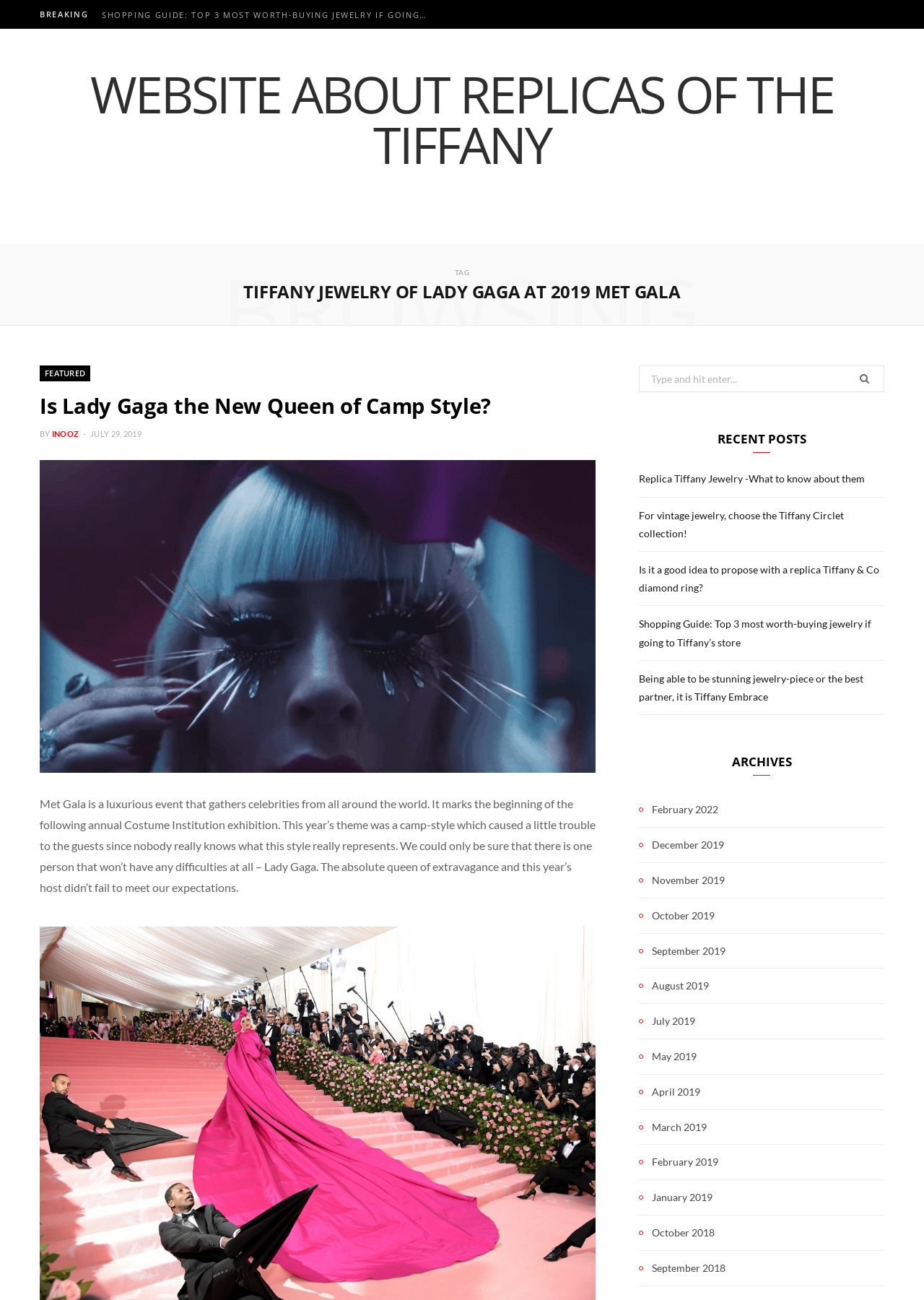Please provide the bounding box coordinates in the format (top-left x, top-left y, bottom-right x, bottom-right y). Remember, all values are floating point numbers between 0 and 1. What is the bounding box coordinate of the region described as: Featured

[0.043, 0.281, 0.098, 0.293]